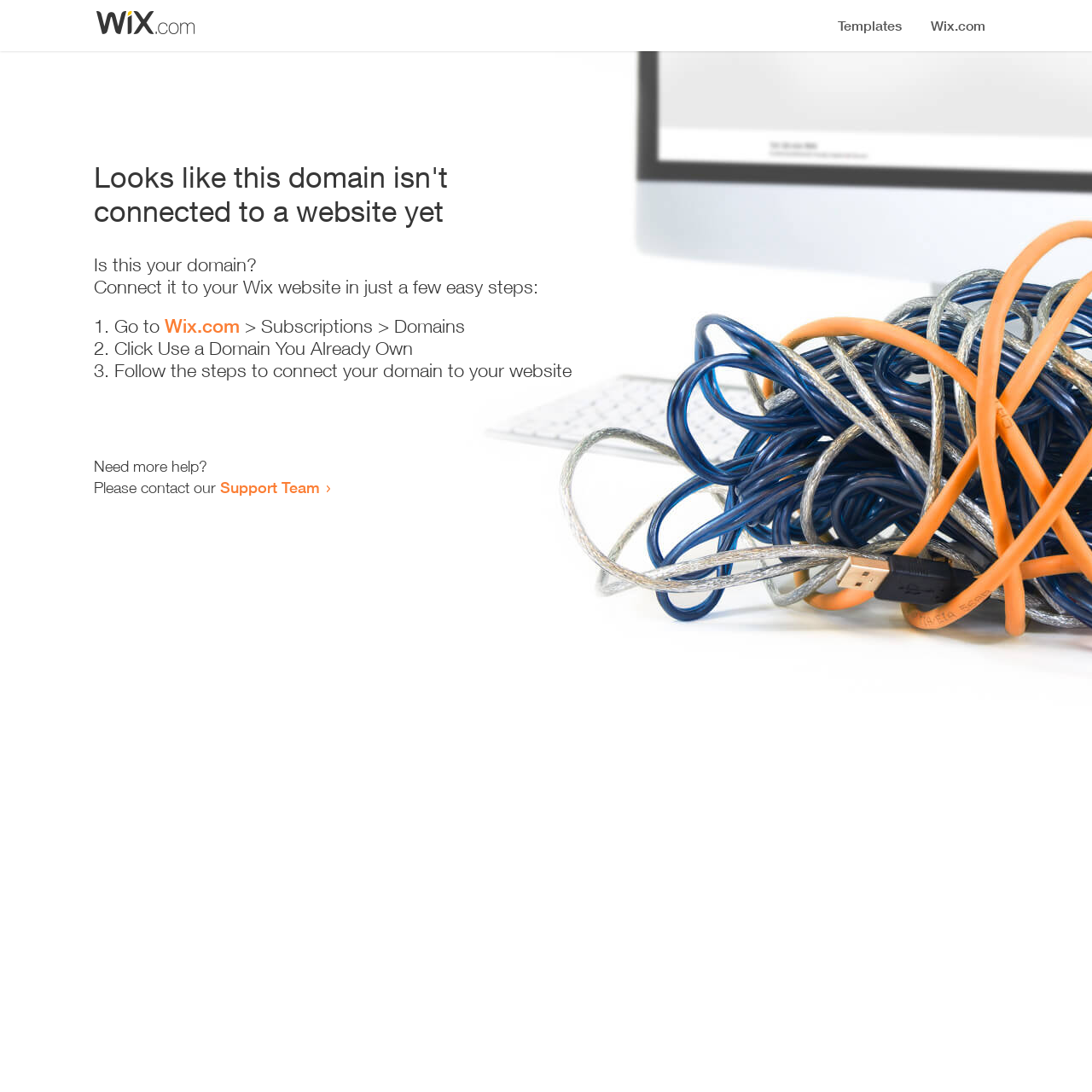Locate the primary heading on the webpage and return its text.

Looks like this domain isn't
connected to a website yet